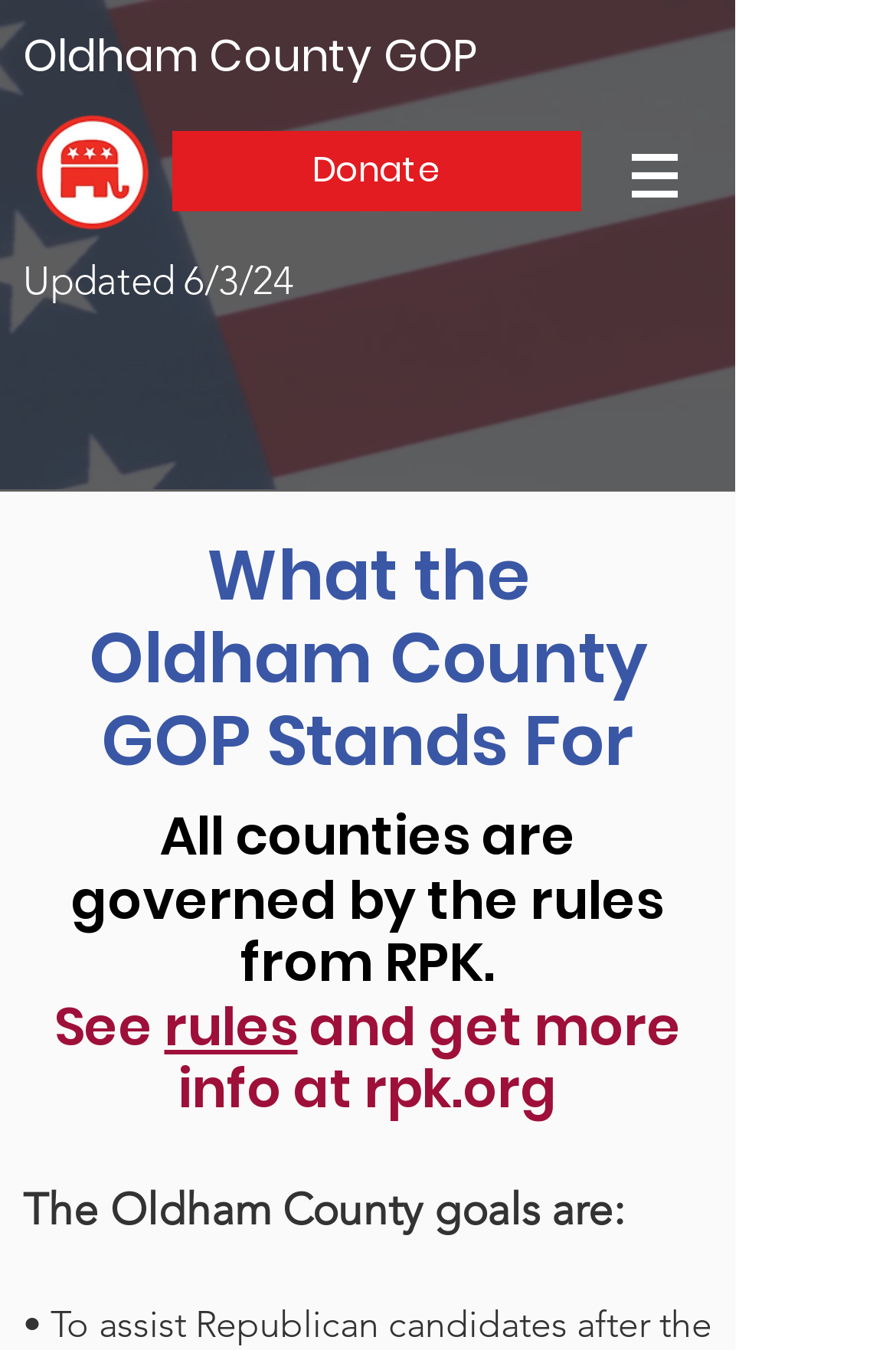Respond to the question below with a single word or phrase:
What is the purpose of the link 'rules'?

To get more info at rpk.org